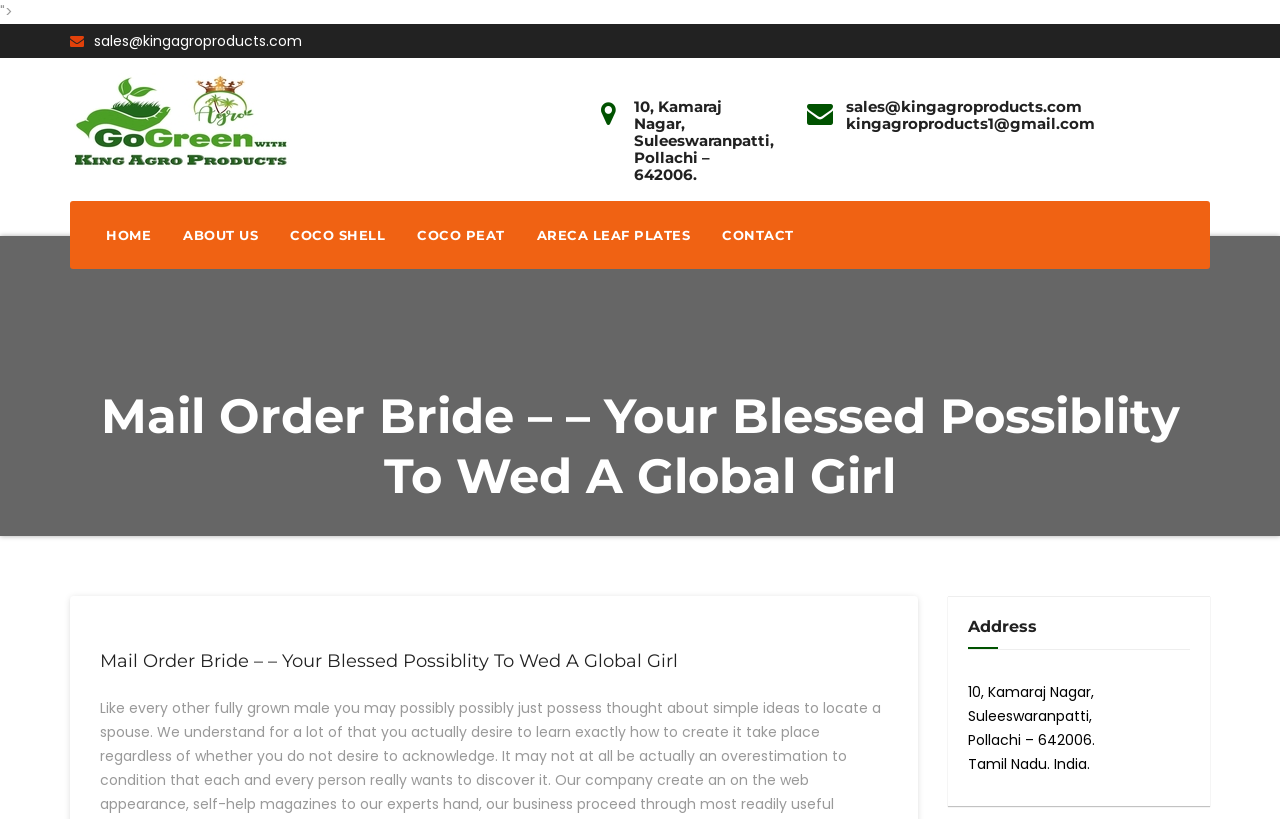Provide a thorough description of the webpage's content and layout.

The webpage appears to be a company website, specifically for KING AGRO, with a misleading title "Mail Order Bride" that seems unrelated to the content. 

At the top left, there is a small text displaying an email address "sales@kingagroproducts.com". Next to it, there is a link to "KING AGRO" accompanied by an image with the same name. 

Below these elements, there are three headings displaying contact information: two phone numbers "+91 7530004090 +91 7530005503", an address "10, Kamaraj Nagar, Suleeswaranpatti, Pollachi – 642006.", and two email addresses "sales@kingagroproducts.com kingagroproducts1@gmail.com". 

On the right side of the contact information, there is a "Get Quote" link. 

Underneath, there is a navigation menu with links to "HOME", "ABOUT US", "COCO SHELL", "COCO PEAT", "ARECA LEAF PLATES", and "CONTACT". 

Further down, there is a large heading that repeats the misleading title "Mail Order Bride – – Your Blessed Possiblity To Wed A Global Girl". Below this heading, there is a link with the same title and another heading "Address" that displays the company's address in multiple lines.